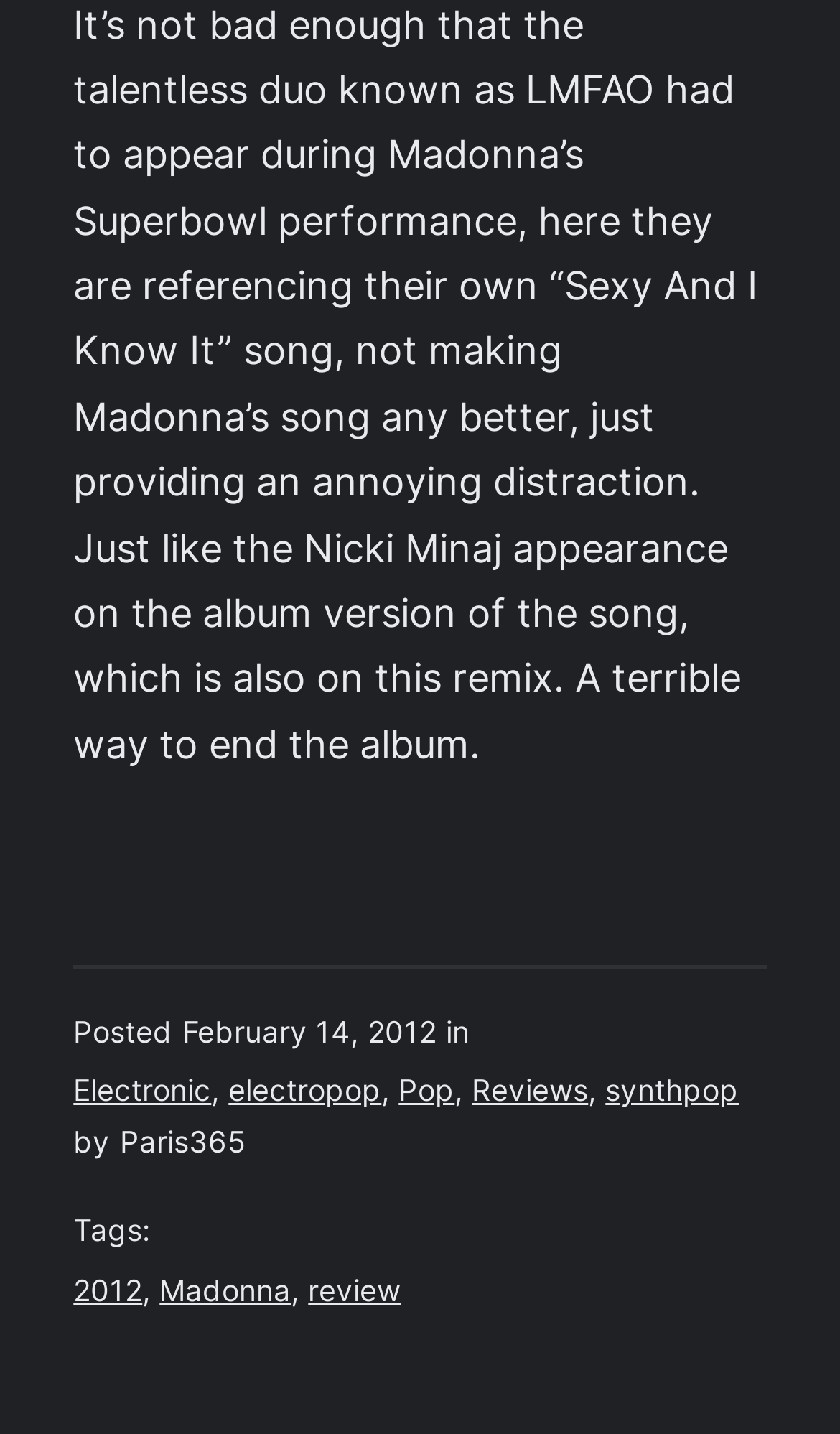Please specify the bounding box coordinates of the clickable region to carry out the following instruction: "View reviews by clicking the link". The coordinates should be four float numbers between 0 and 1, in the format [left, top, right, bottom].

[0.562, 0.749, 0.7, 0.773]